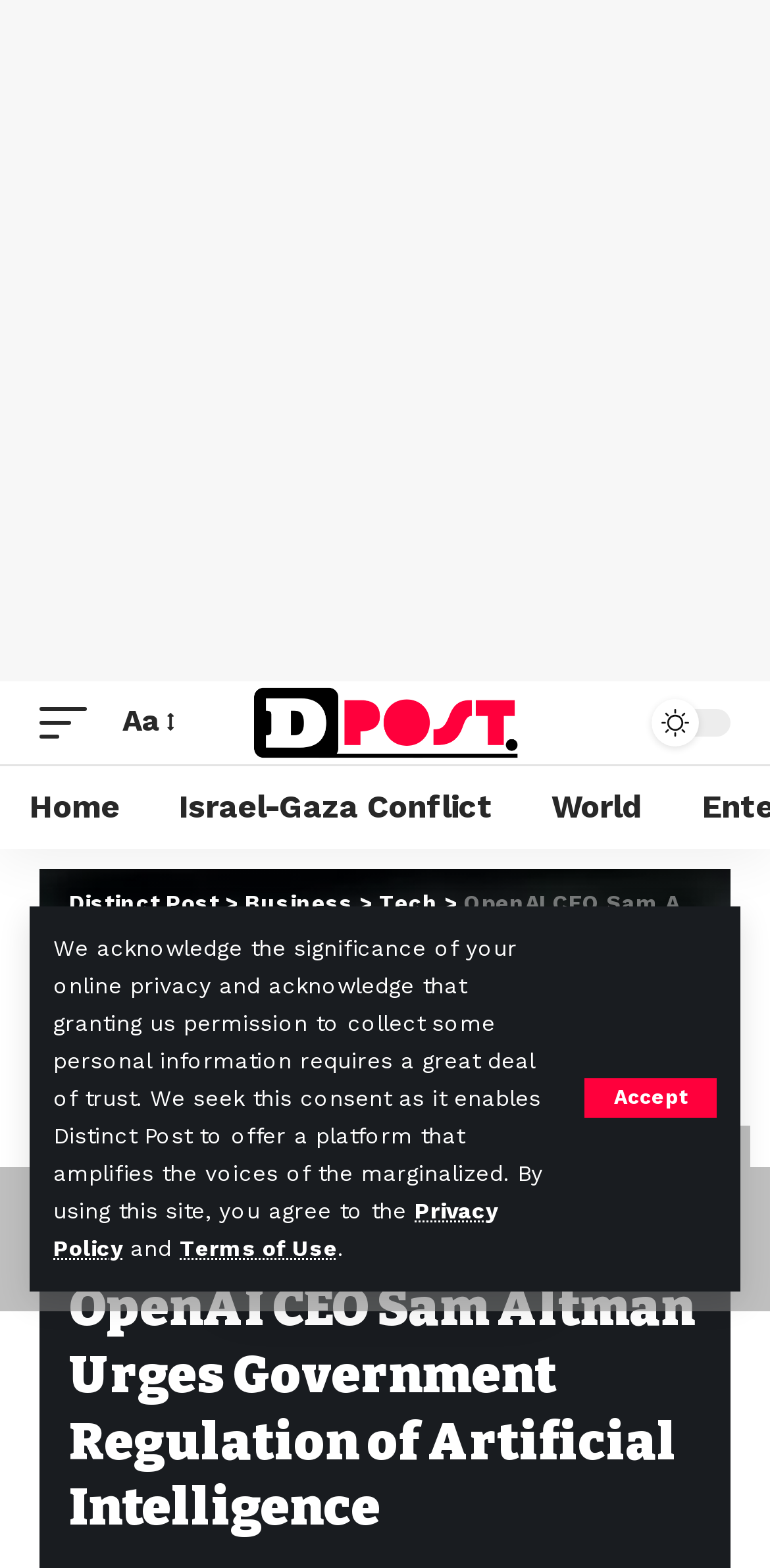Select the bounding box coordinates of the element I need to click to carry out the following instruction: "Click the 'Terms of Use' link".

[0.233, 0.788, 0.438, 0.805]